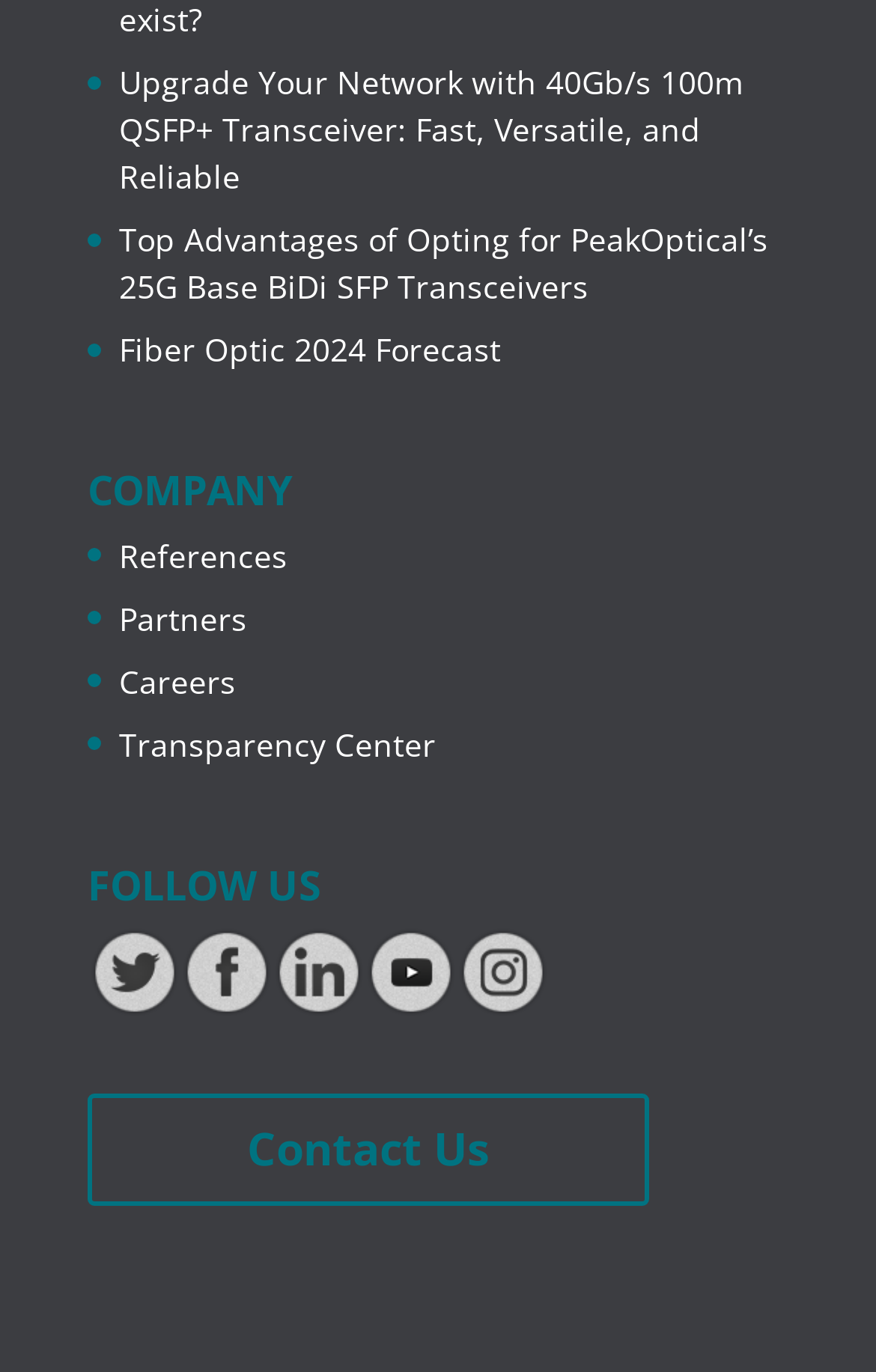Find the coordinates for the bounding box of the element with this description: "Careers".

[0.136, 0.481, 0.269, 0.512]